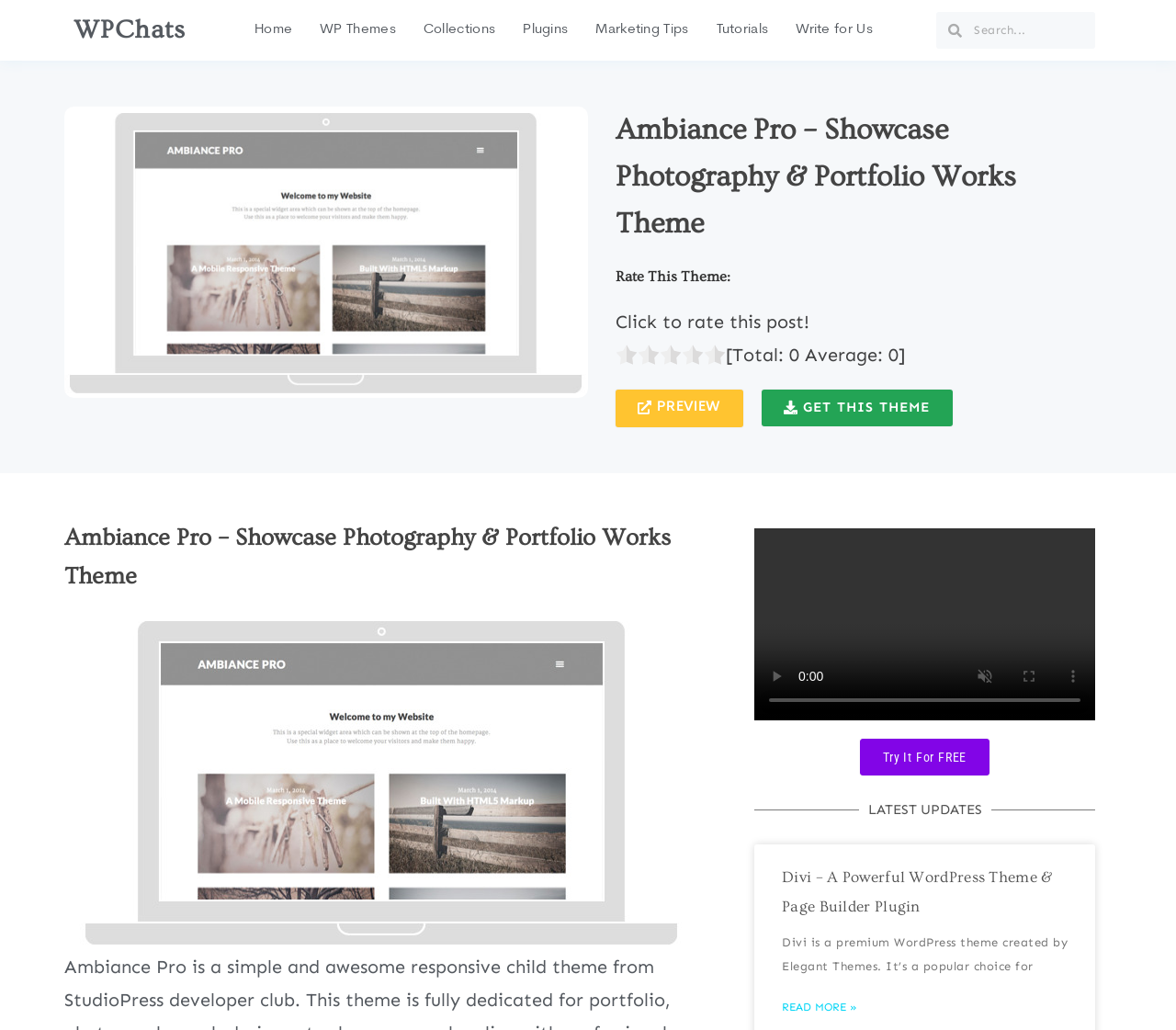Using the image as a reference, answer the following question in as much detail as possible:
What is the theme name?

The theme name can be found in the heading element 'Ambiance Pro – Showcase Photography & Portfolio Works Theme' which is located at the top of the webpage.